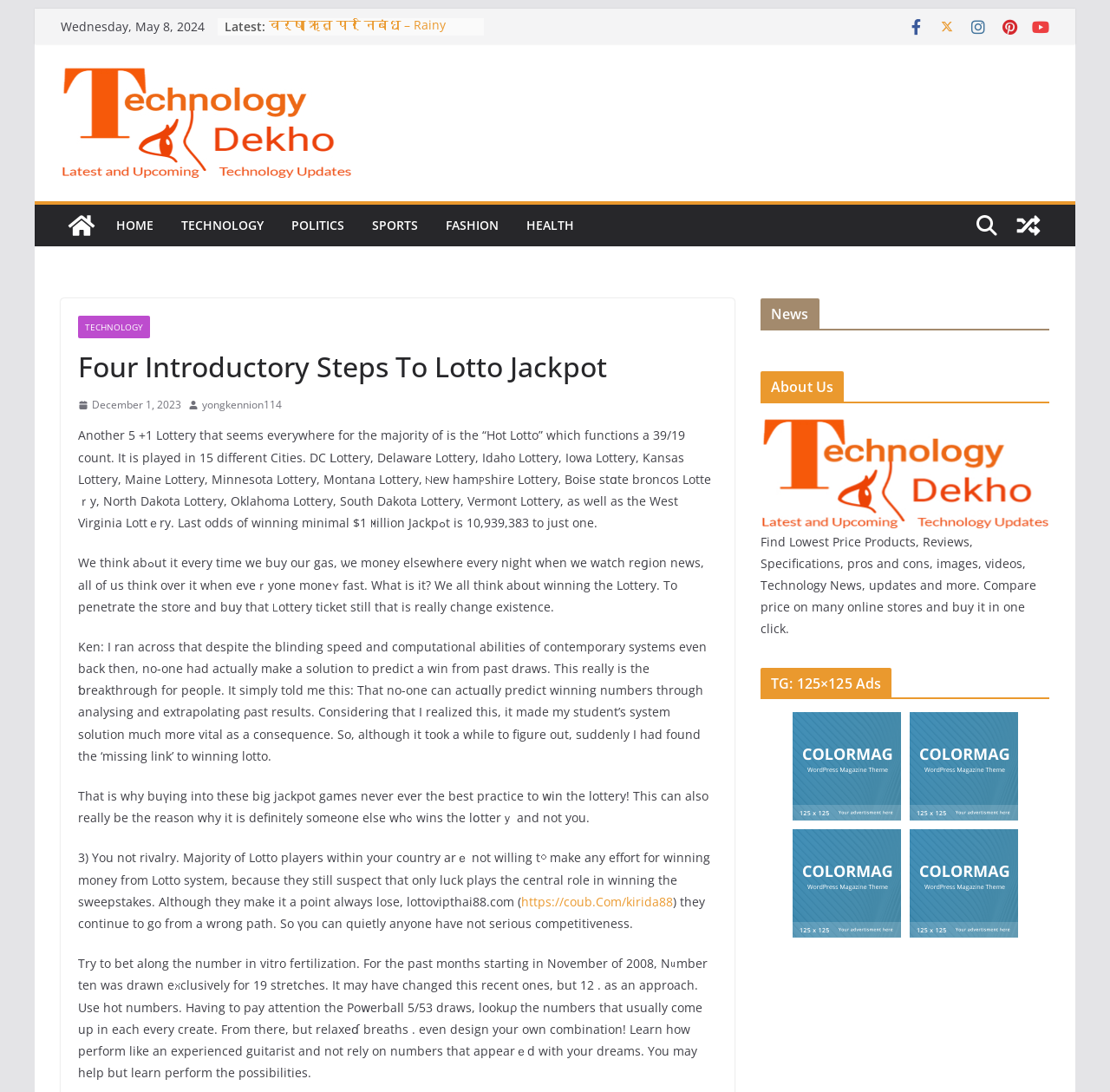Indicate the bounding box coordinates of the element that must be clicked to execute the instruction: "Click on the 'TechnologyDekho-Gadget Related News, Pros and Cons, Price, Features and more.' link". The coordinates should be given as four float numbers between 0 and 1, i.e., [left, top, right, bottom].

[0.055, 0.06, 0.322, 0.165]